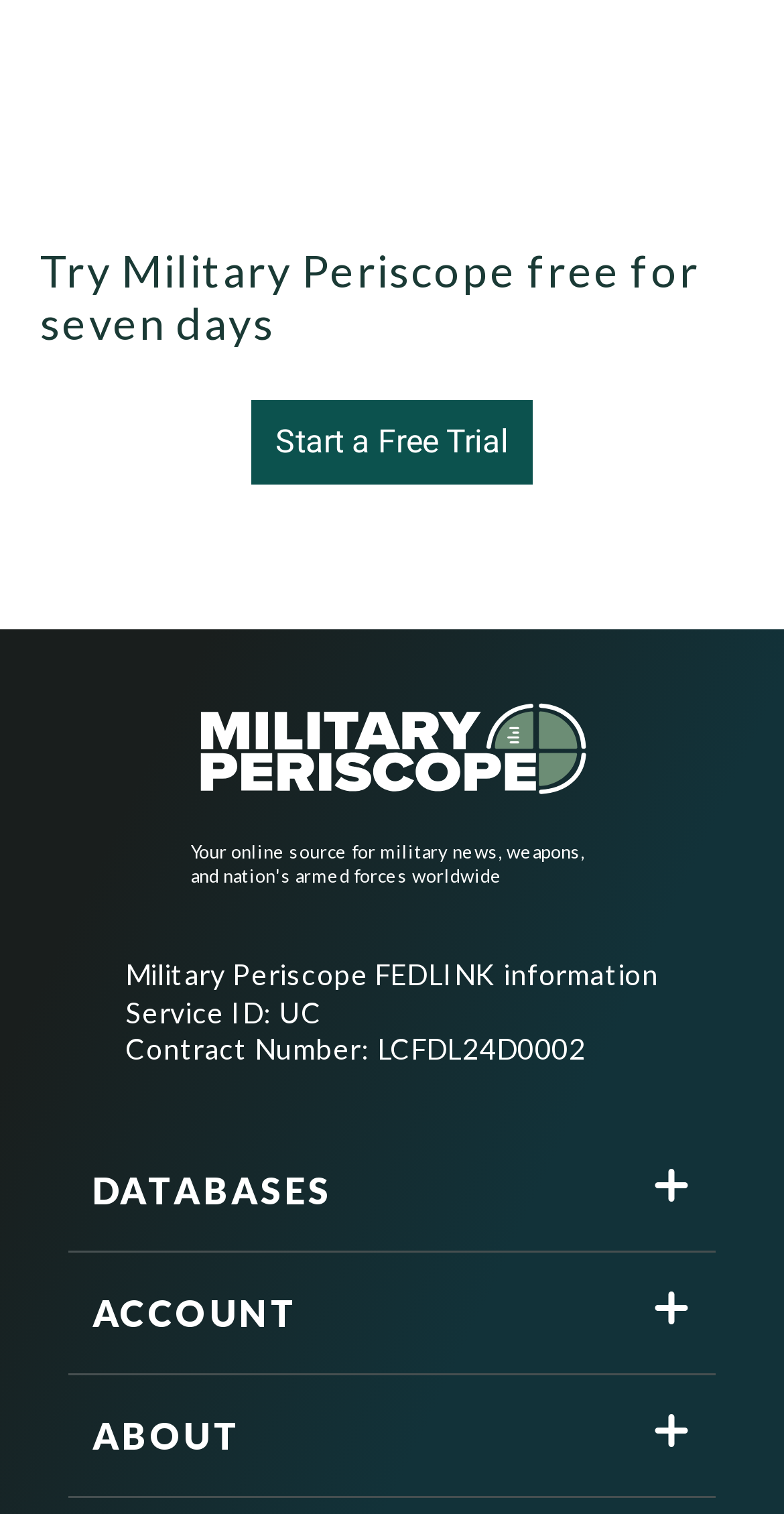Provide the bounding box coordinates for the UI element described in this sentence: "Vale of Rheidol Railway". The coordinates should be four float values between 0 and 1, i.e., [left, top, right, bottom].

None